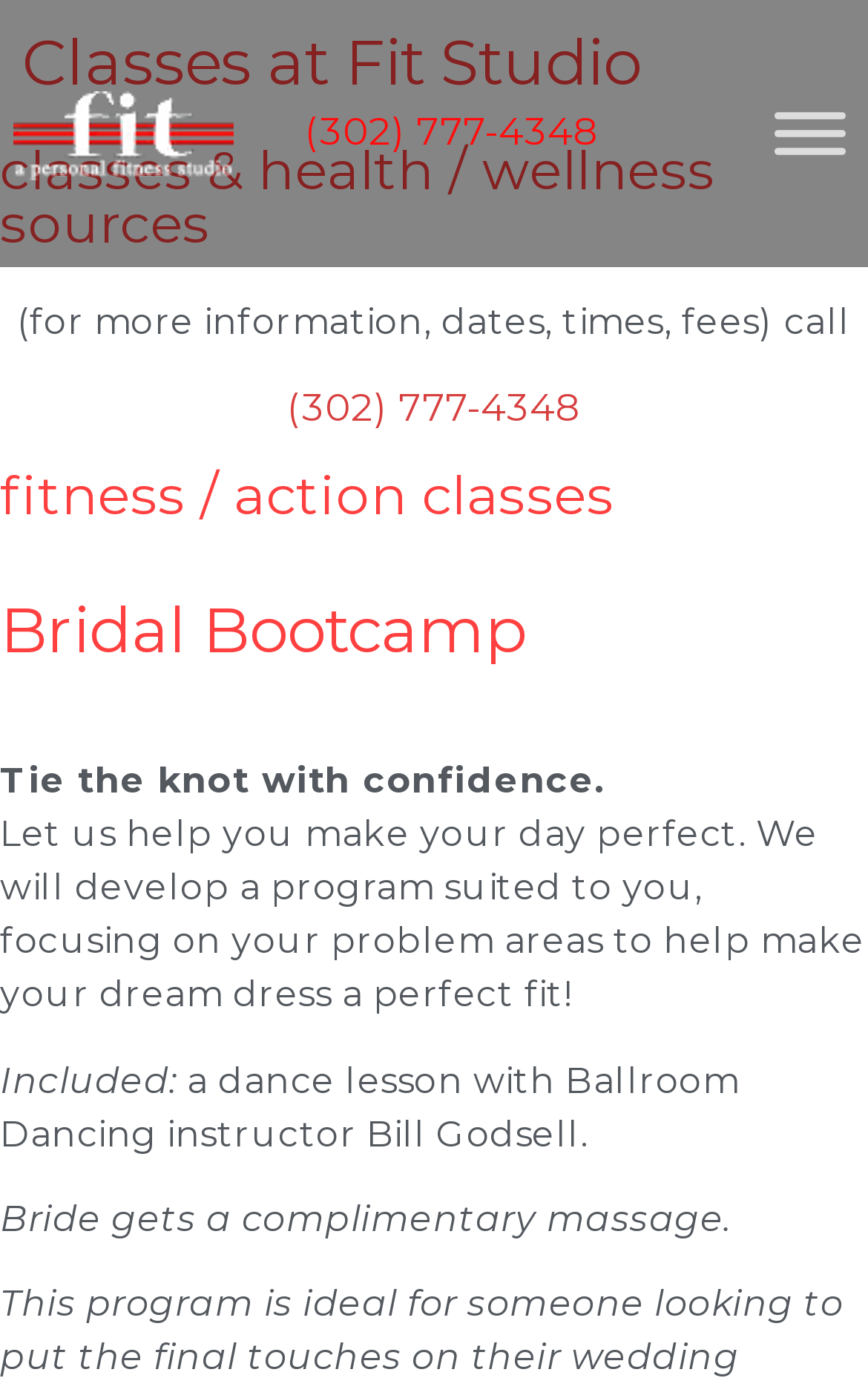Summarize the contents and layout of the webpage in detail.

The webpage appears to be a fitness studio's class schedule and information page. At the top left, there is a link and an image, likely a logo. To the right of the logo, there is a phone number link, (302) 777-4348. On the top right, there is a toggle menu button.

The main content of the page is divided into sections. The first section has a heading "Classes at Fit Studio" and a subheading "classes & health / wellness sources". Below this, there is a paragraph of text instructing users to call the phone number for more information.

The next section is titled "fitness / action classes" and lists various classes, including Bridal Bootcamp. The Bridal Bootcamp section has a brief description, "Tie the knot with confidence", and a longer paragraph detailing the program, which includes a dance lesson with a Ballroom Dancing instructor and a complimentary massage for the bride.

Overall, the page provides information about the fitness classes offered by the studio, with a focus on the Bridal Bootcamp program.